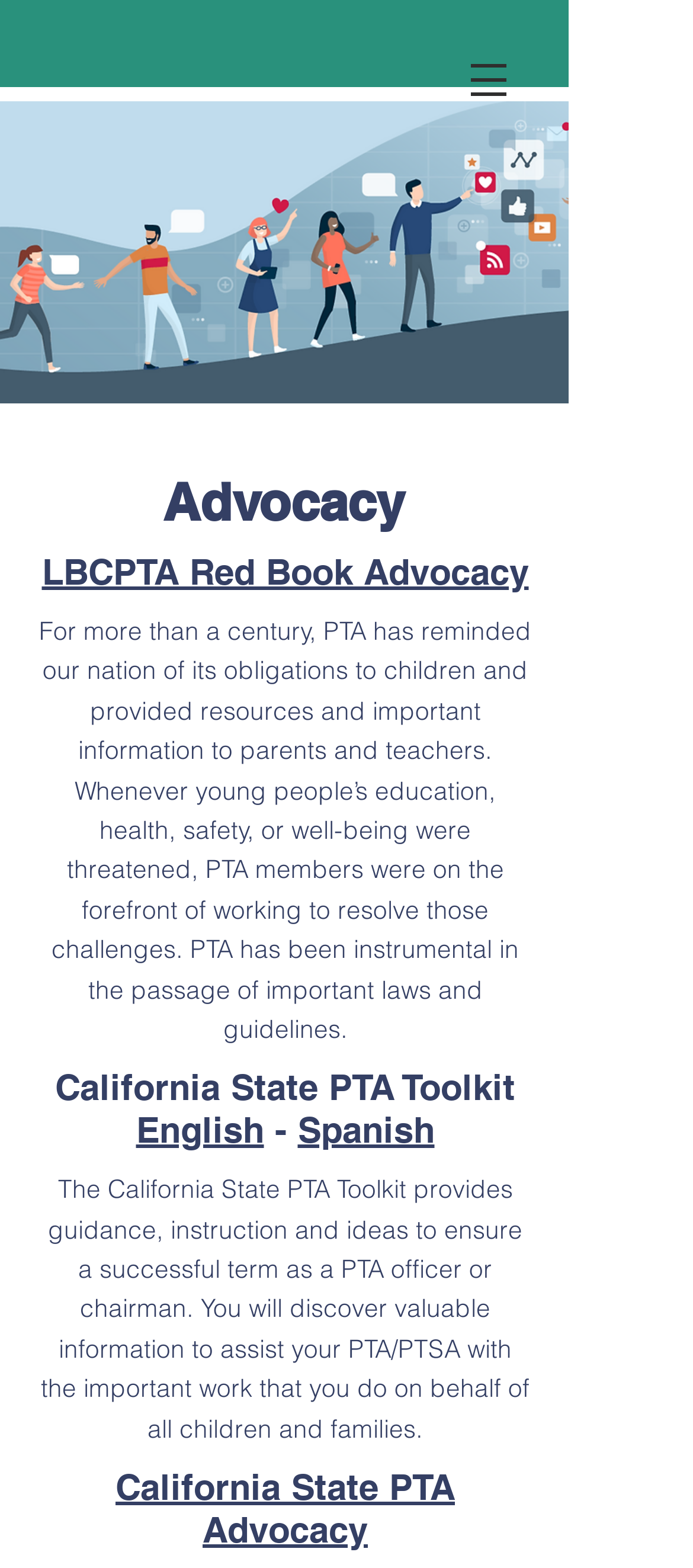What is the main topic of this webpage?
Using the image as a reference, give an elaborate response to the question.

Based on the webpage structure and content, the main topic of this webpage is advocacy, which is evident from the heading 'Advocacy' and the various subheadings and links related to advocacy.